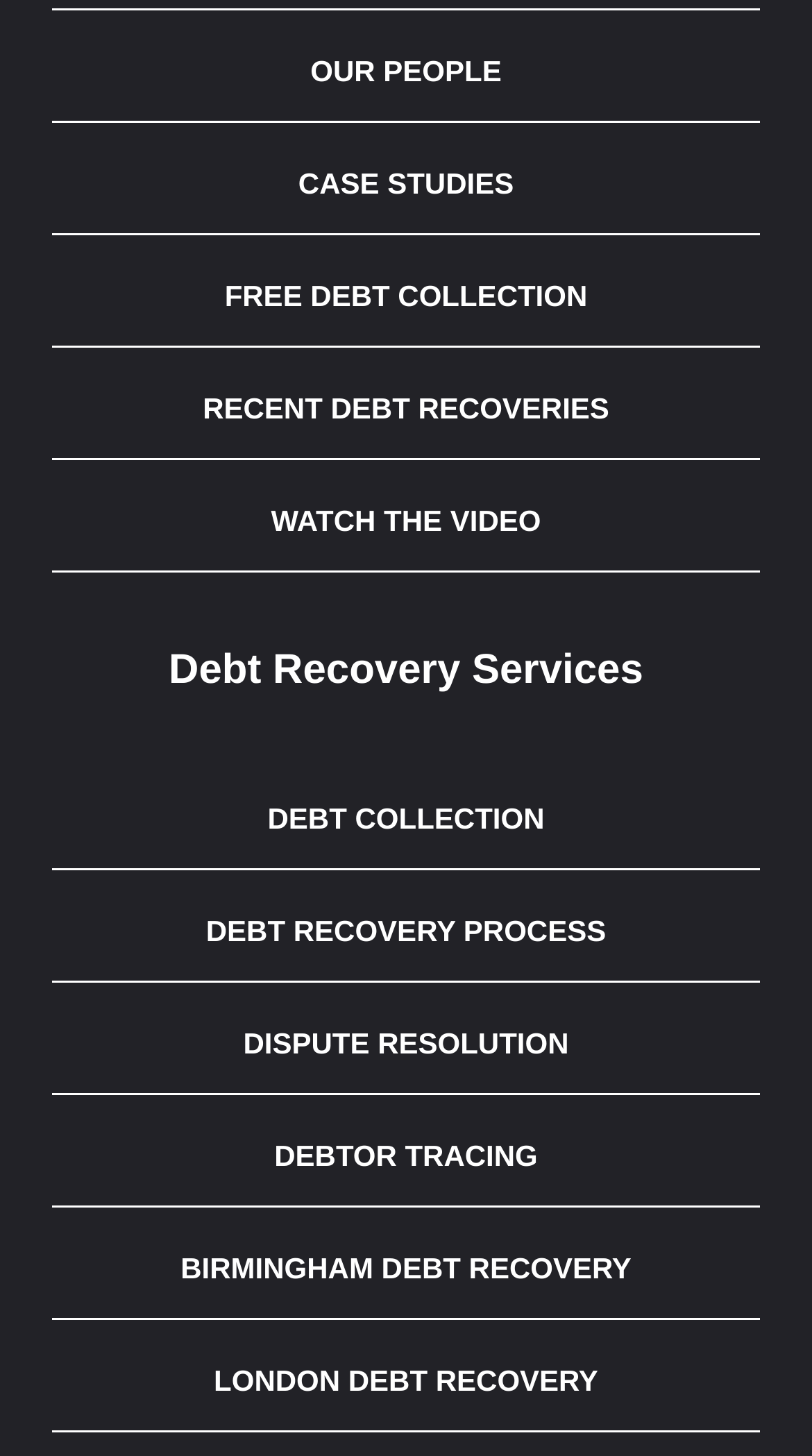Refer to the element description Debt Collection and identify the corresponding bounding box in the screenshot. Format the coordinates as (top-left x, top-left y, bottom-right x, bottom-right y) with values in the range of 0 to 1.

[0.064, 0.527, 0.936, 0.597]